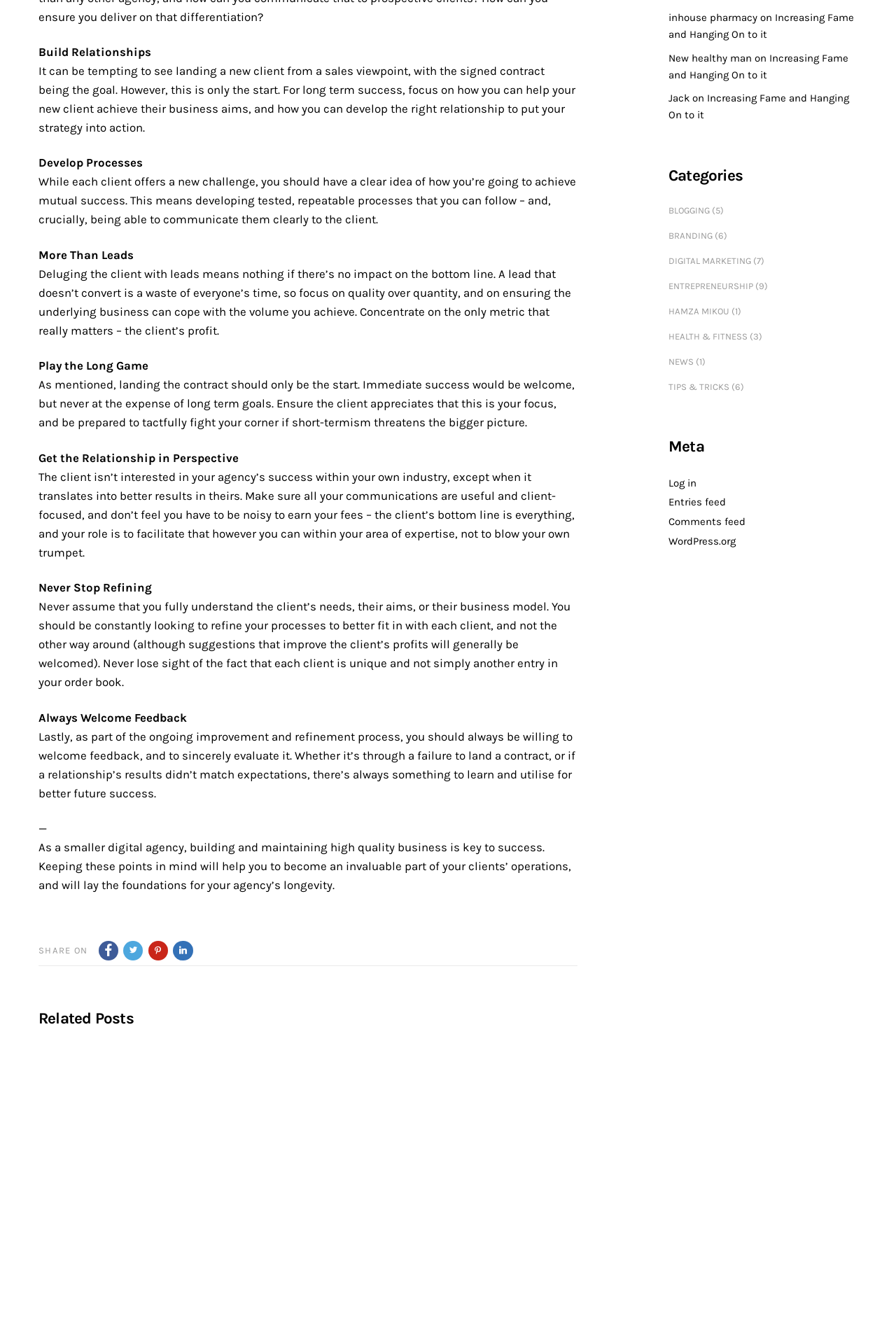Locate the bounding box coordinates of the clickable element to fulfill the following instruction: "Log in to the website". Provide the coordinates as four float numbers between 0 and 1 in the format [left, top, right, bottom].

[0.746, 0.355, 0.777, 0.364]